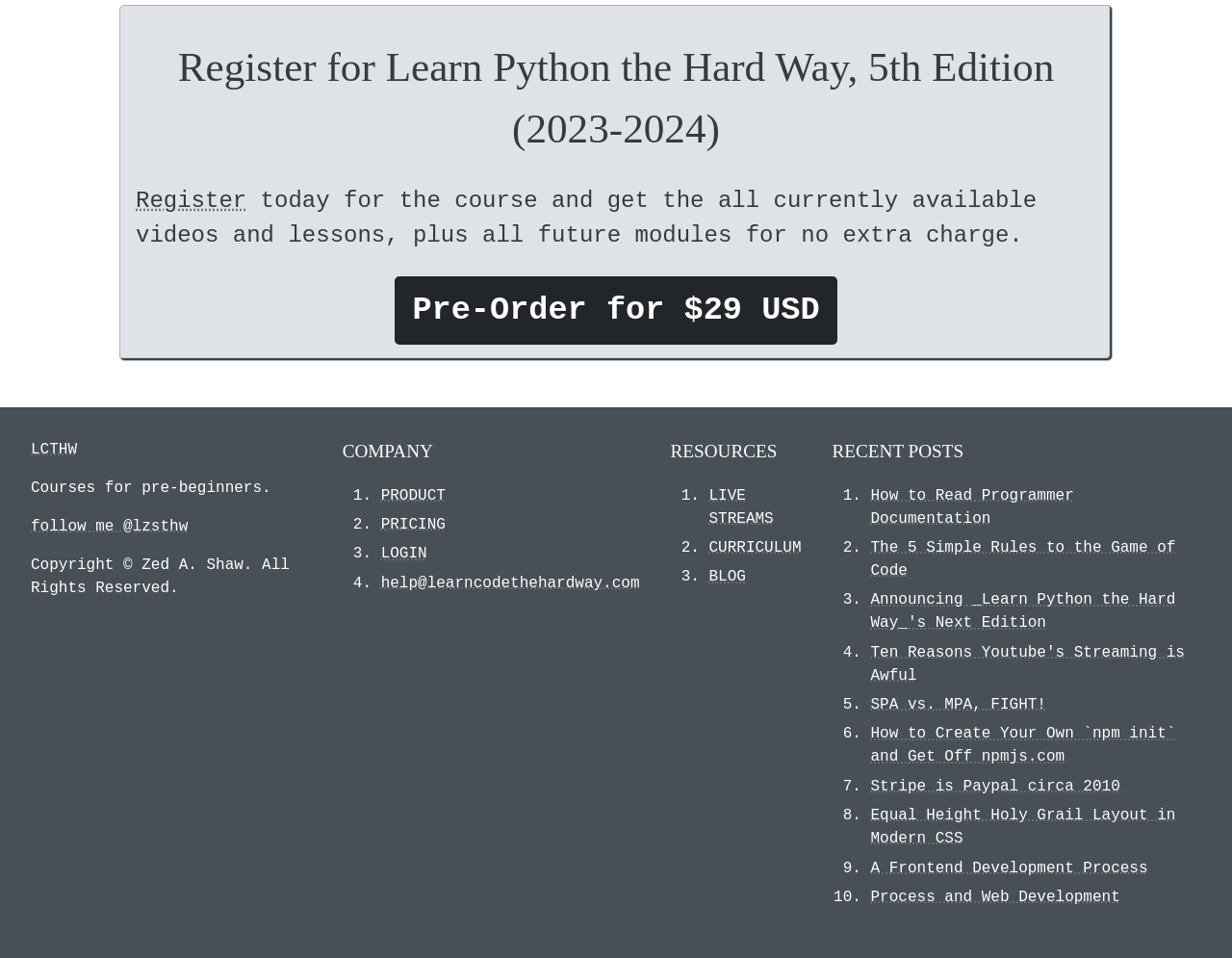Bounding box coordinates should be provided in the format (top-left x, top-left y, bottom-right x, bottom-right y) with all values between 0 and 1. Identify the bounding box for this UI element: PRICING

[0.309, 0.538, 0.361, 0.557]